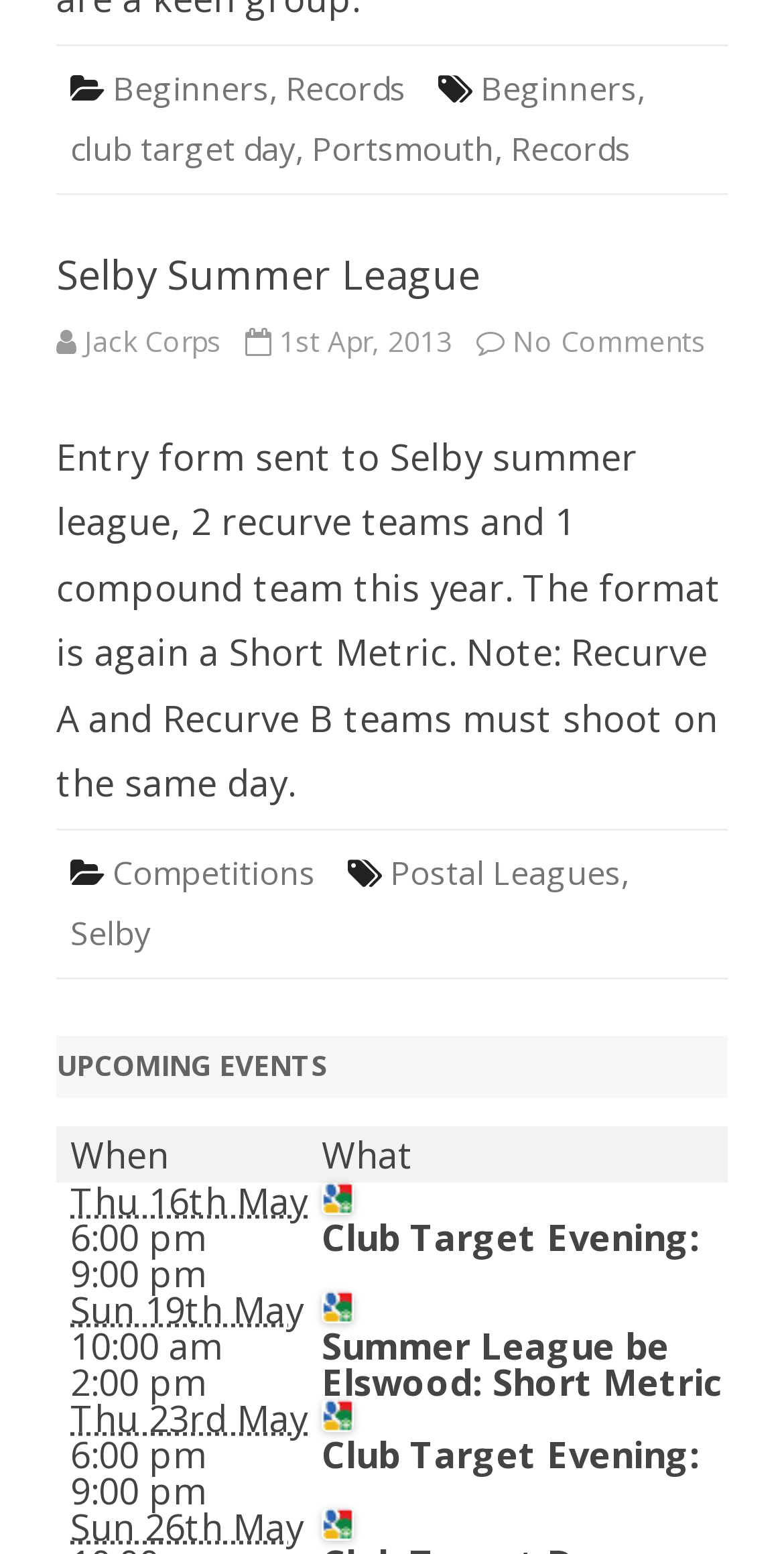Look at the image and write a detailed answer to the question: 
Who is the author of the latest article?

The author of the latest article is mentioned in the article section of the webpage, which states 'Jack Corps' as the author.